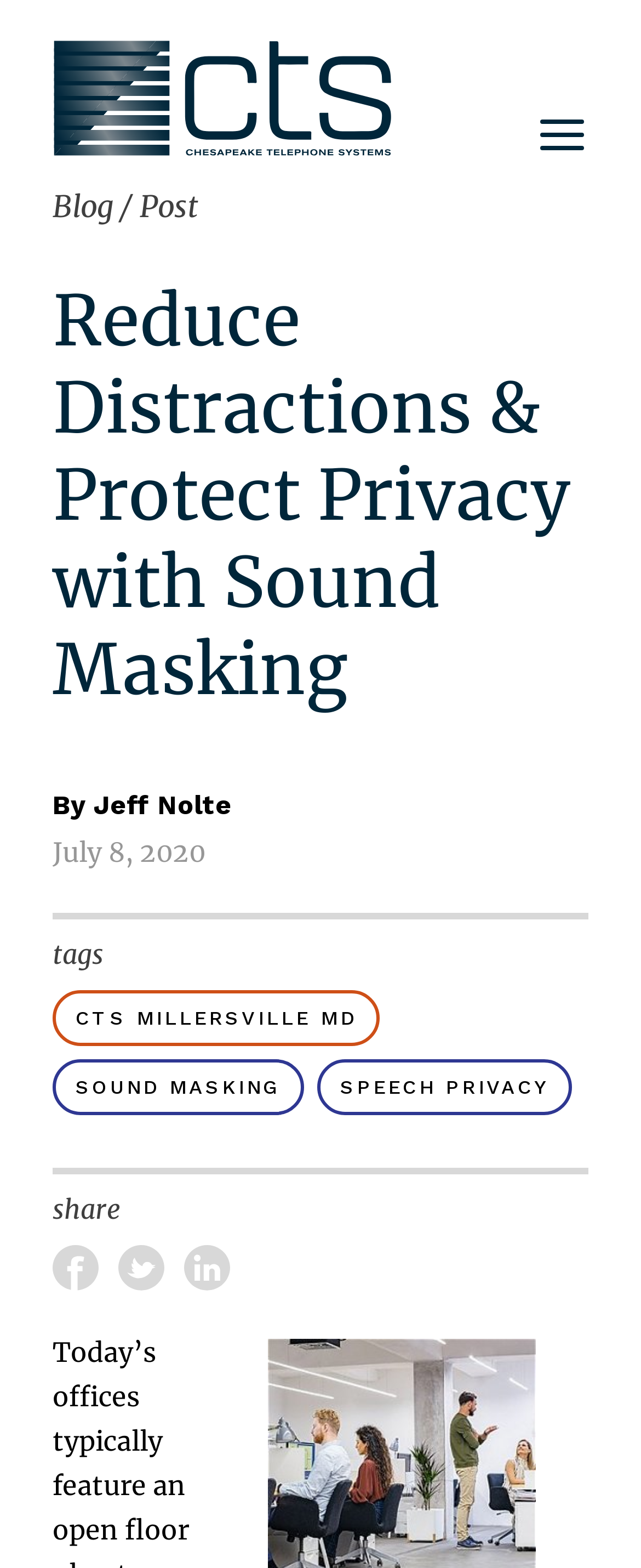How many social media sharing options are available?
Please give a detailed and elaborate explanation in response to the question.

The number of social media sharing options can be found by looking at the images below the 'share' text, which are three in total.